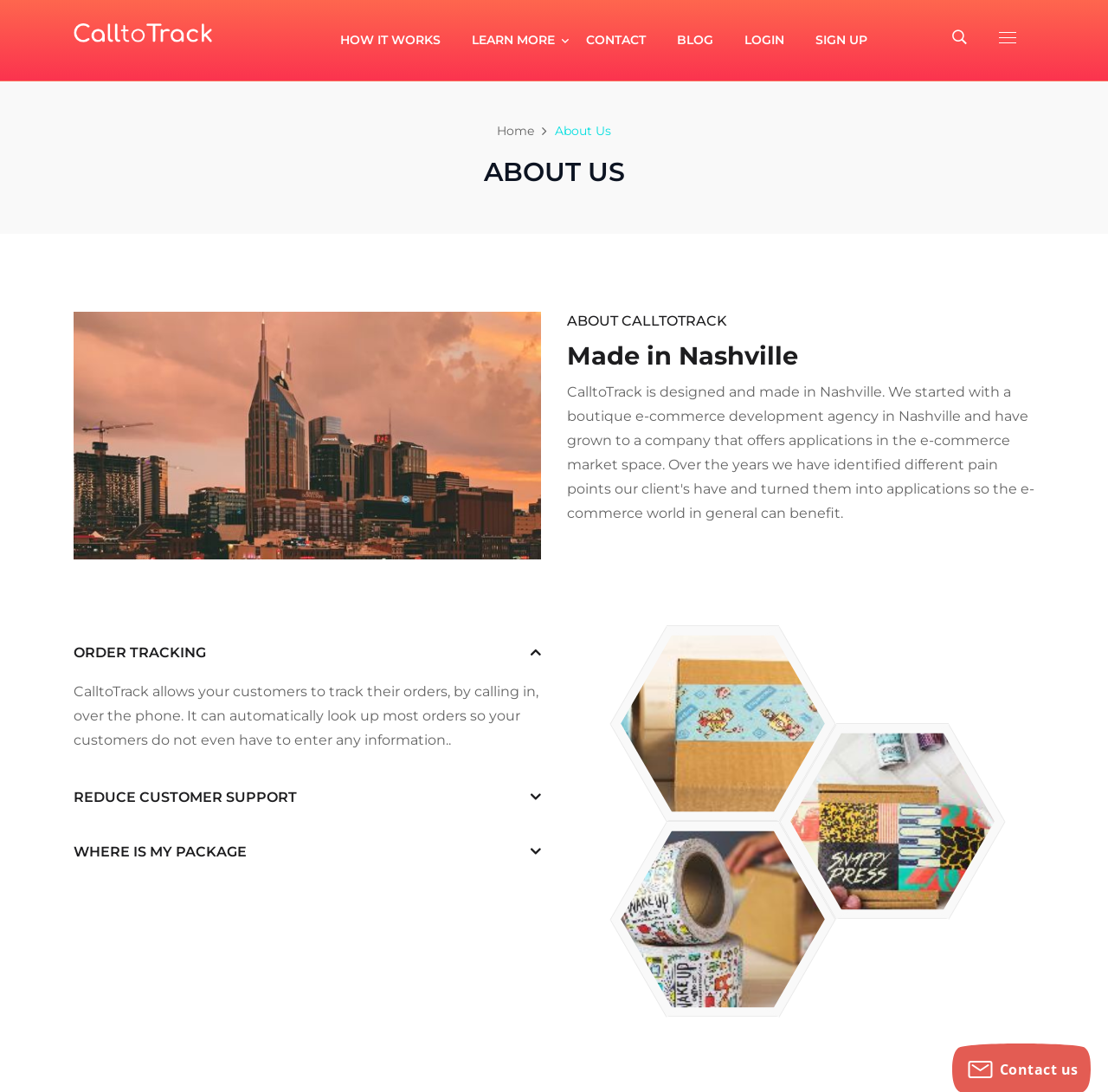Determine the coordinates of the bounding box for the clickable area needed to execute this instruction: "Click on the 'SIGN UP' button".

[0.722, 0.0, 0.797, 0.074]